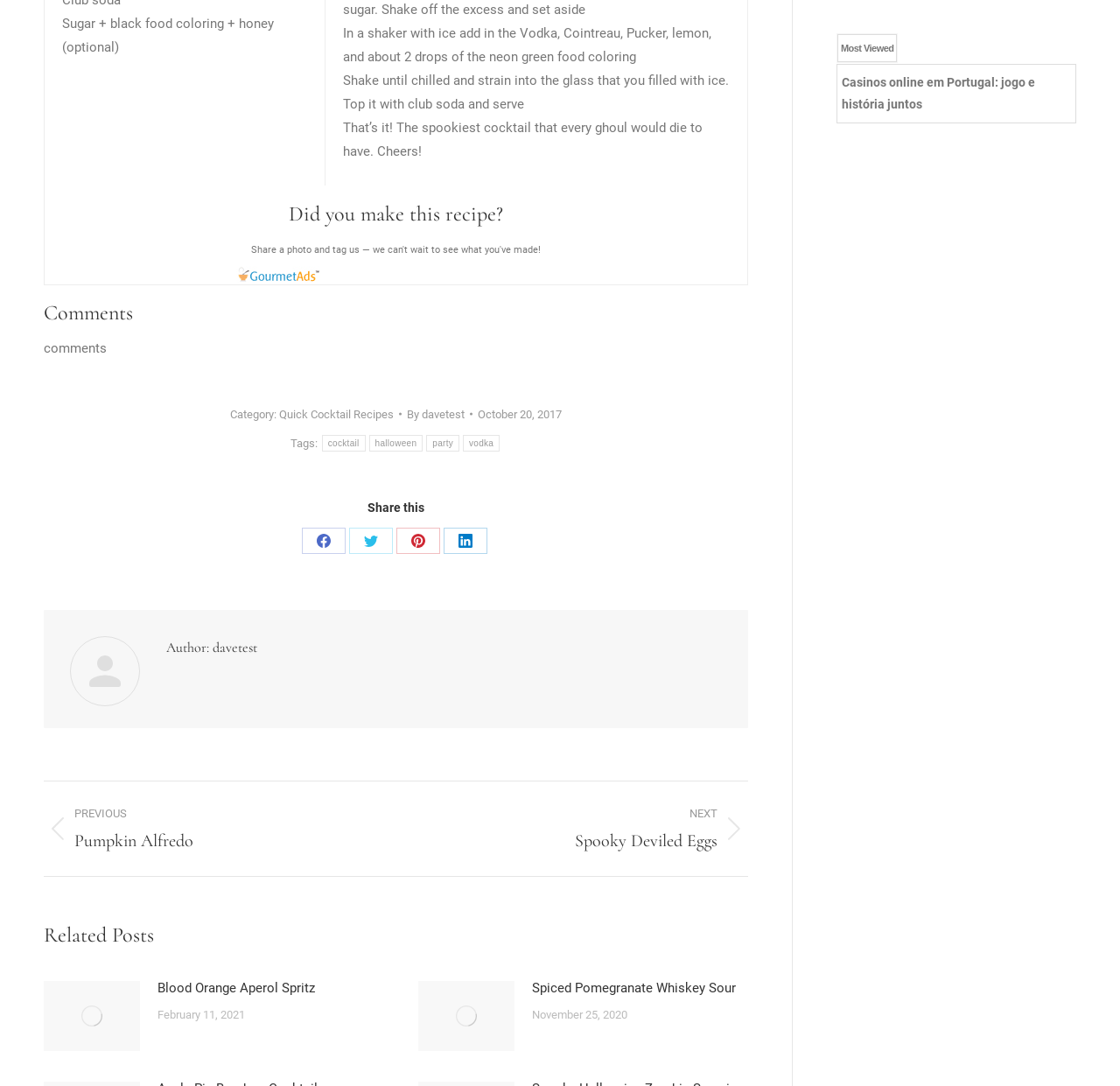Specify the bounding box coordinates of the element's area that should be clicked to execute the given instruction: "View the previous post: Pumpkin Alfredo". The coordinates should be four float numbers between 0 and 1, i.e., [left, top, right, bottom].

[0.039, 0.739, 0.33, 0.786]